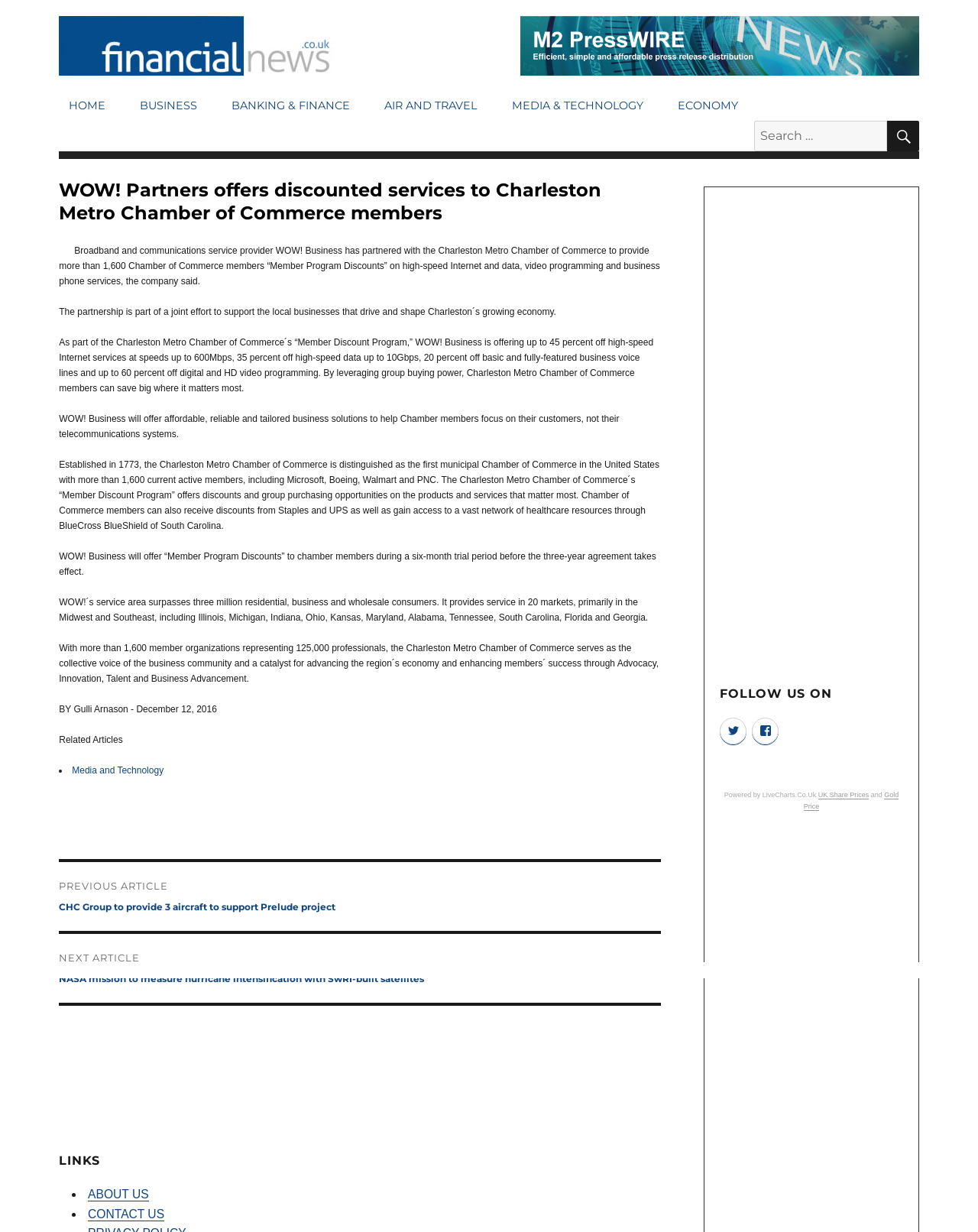What is the date of the article?
Examine the image and give a concise answer in one word or a short phrase.

December 12, 2016